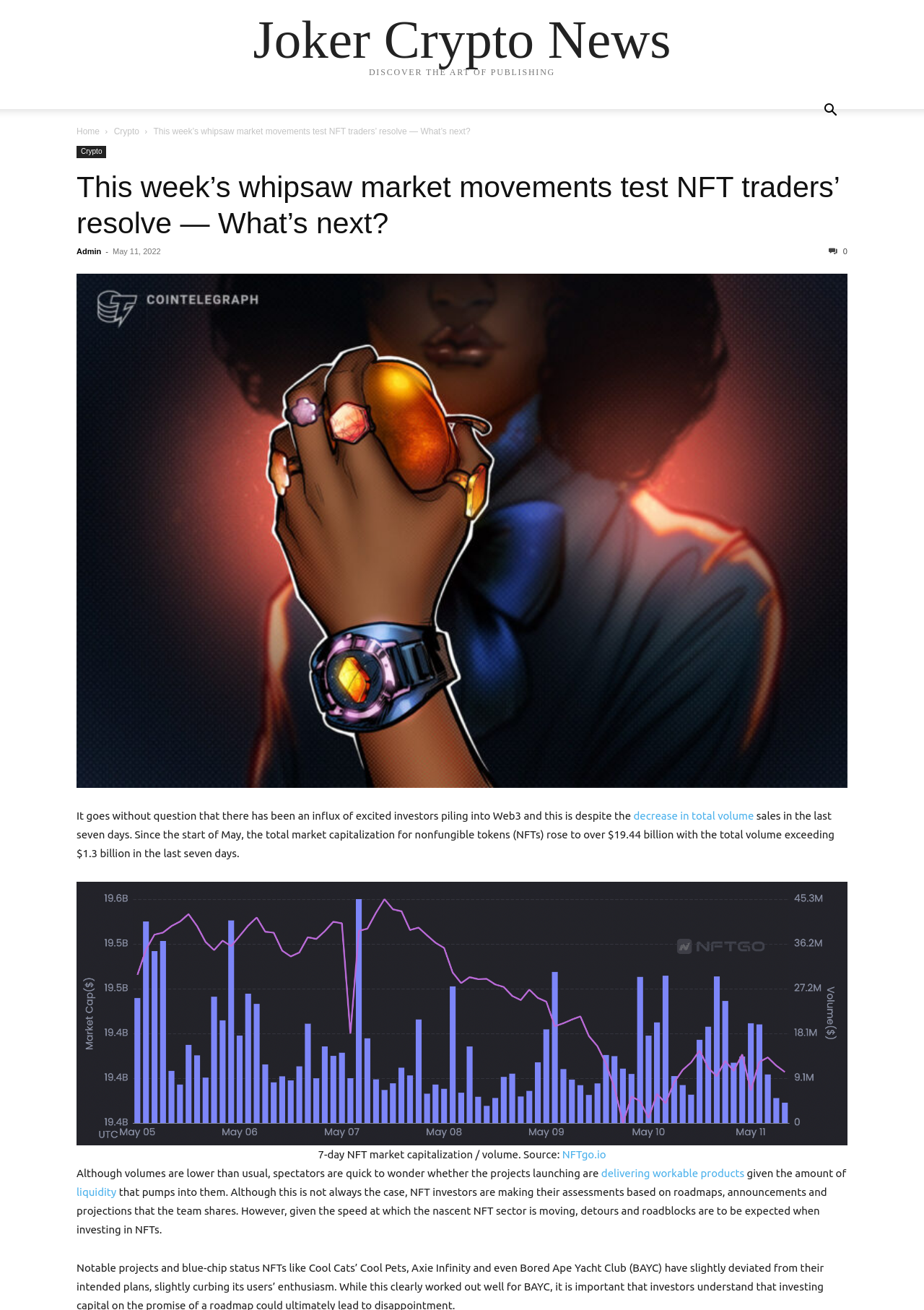Offer an in-depth caption of the entire webpage.

The webpage appears to be a news article from Joker Crypto News, with a focus on the NFT market. At the top, there is a link to the website's homepage, "Joker Crypto News", followed by a static text "DISCOVER THE ART OF PUBLISHING". A search button is located on the top right corner.

Below the search button, there are several links to different sections of the website, including "Home" and "Crypto". The main article title, "This week’s whipsaw market movements test NFT traders’ resolve — What’s next?", is displayed prominently, with a link to the same title below it.

The article begins with a brief introduction, followed by an image related to the article. The text discusses the current state of the NFT market, including the increase in market capitalization and total volume. There is a figure with an image and a caption that displays 7-day NFT market capitalization and volume data.

The article continues to discuss the NFT market, including the launch of new projects and the assessment of their workability. There are several links to related terms, such as "decrease in total volume", "delivering workable products", and "liquidity". The text concludes by mentioning the risks and uncertainties involved in investing in NFTs.

Throughout the article, there are several links to other related articles or sources, including "Admin" and "NFTgo.io". The article is dated May 11, 2022, and there is a share button on the top right corner, represented by an icon.